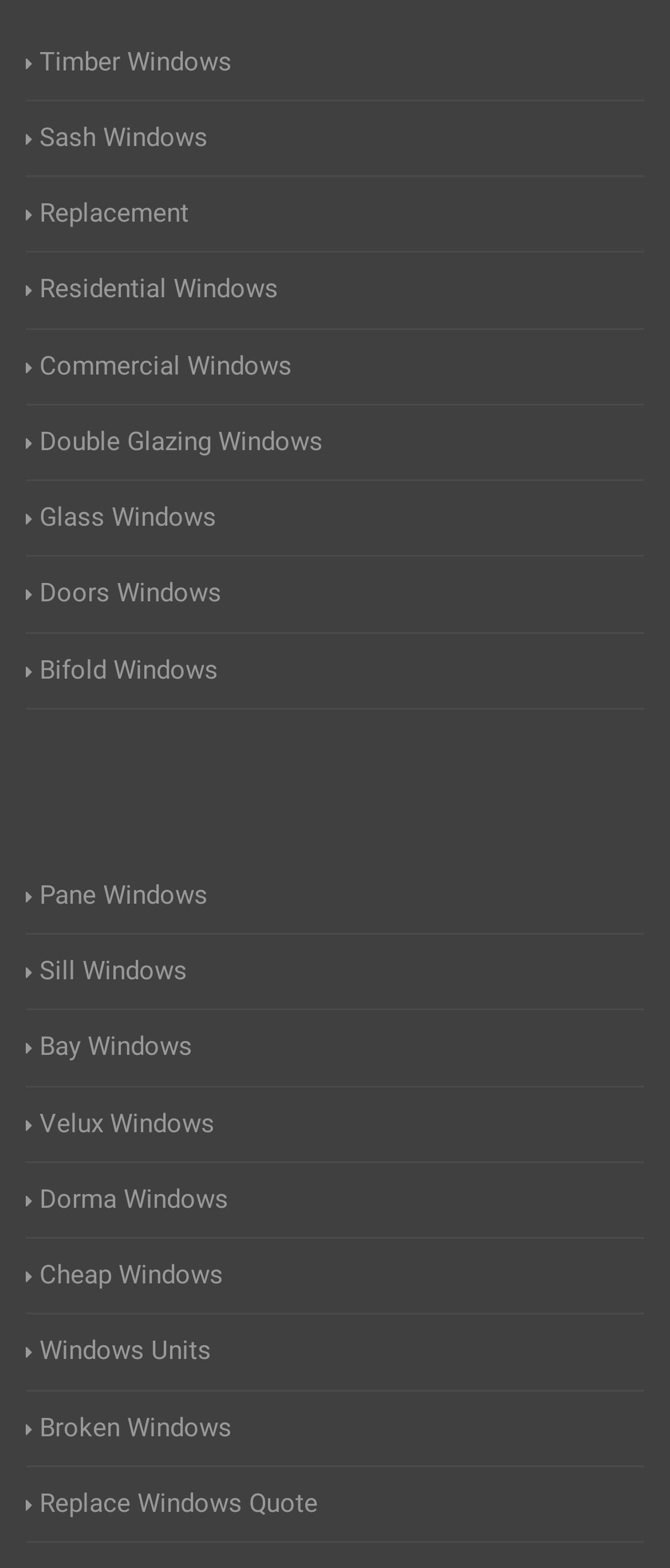Please locate the bounding box coordinates of the region I need to click to follow this instruction: "get a Replace Windows Quote".

[0.038, 0.947, 0.474, 0.972]